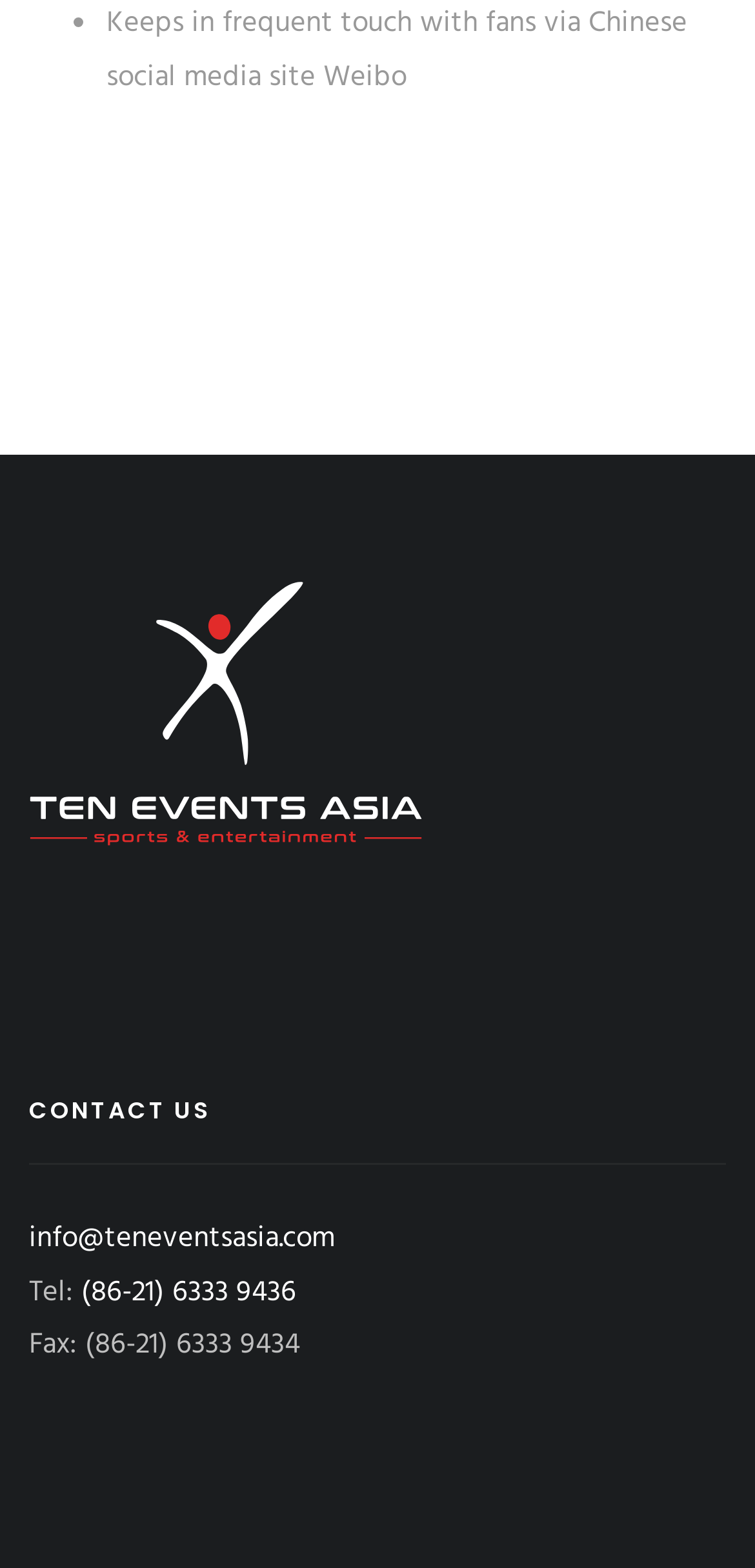What is the phone number?
Give a comprehensive and detailed explanation for the question.

The answer can be found in the link element with the text '(86-21) 6333 9436'. This element is located in the 'CONTACT US' section, which suggests that this phone number is for contacting the organization.